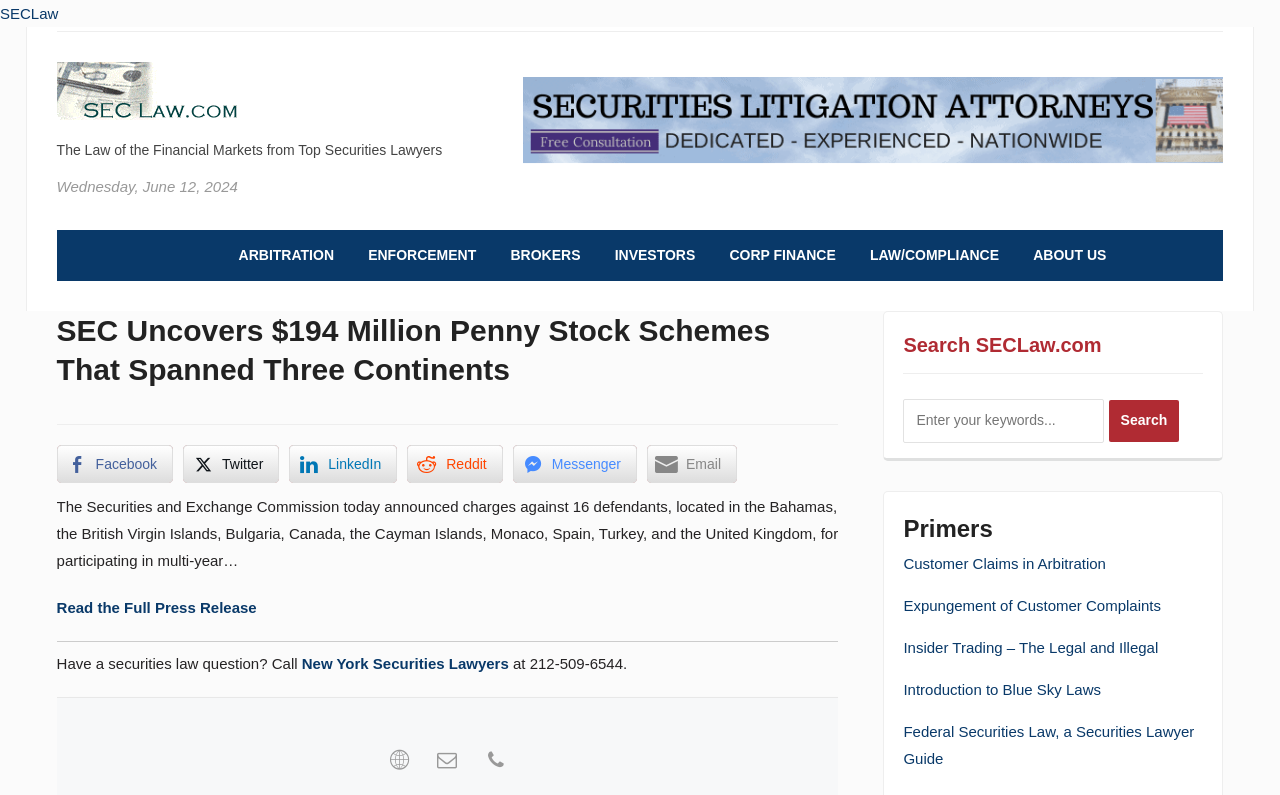Pinpoint the bounding box coordinates of the area that should be clicked to complete the following instruction: "Click on Securities Law Home Page". The coordinates must be given as four float numbers between 0 and 1, i.e., [left, top, right, bottom].

[0.044, 0.113, 0.193, 0.135]